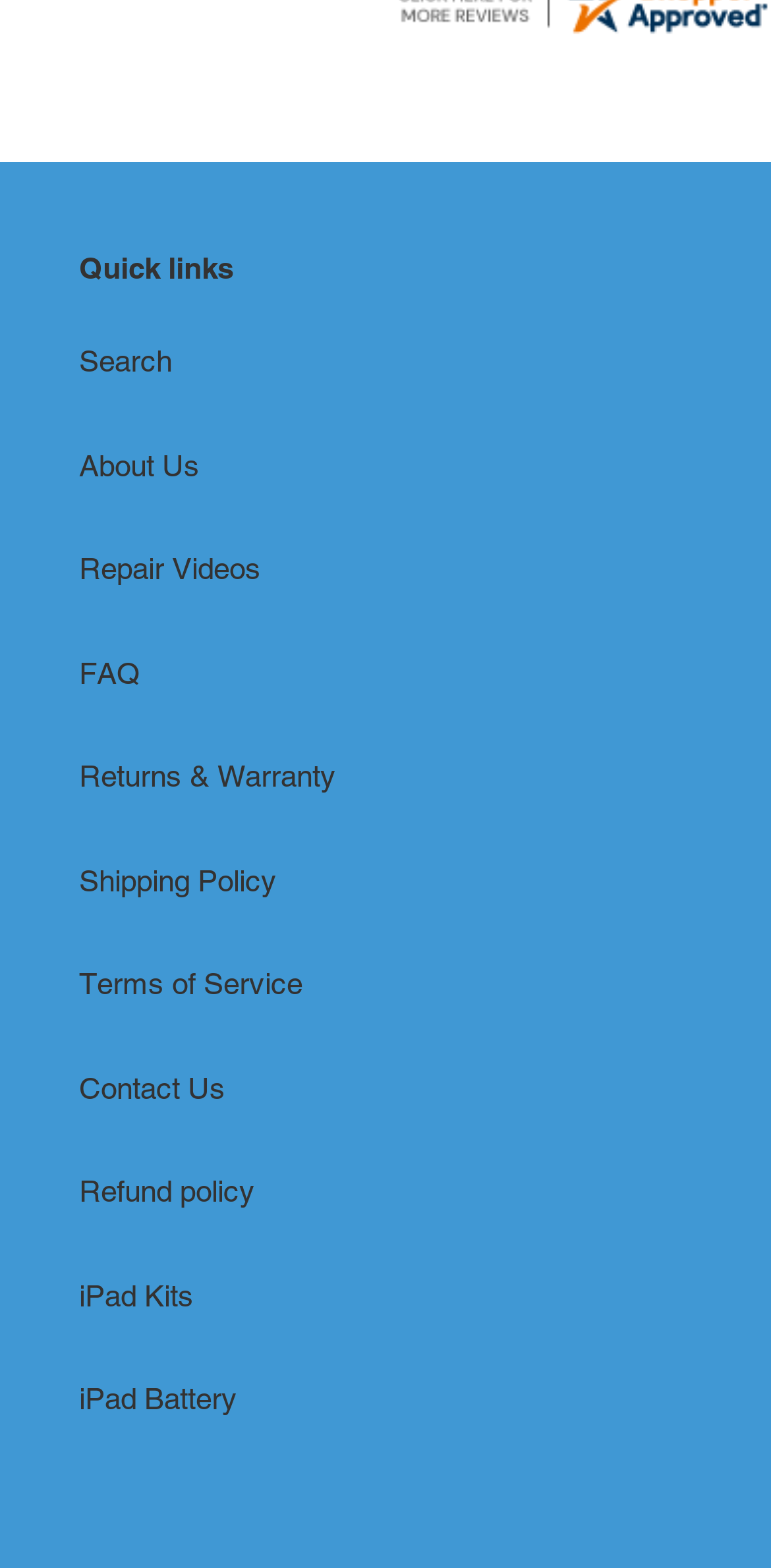Given the following UI element description: "Terms of Service", find the bounding box coordinates in the webpage screenshot.

[0.103, 0.617, 0.392, 0.638]